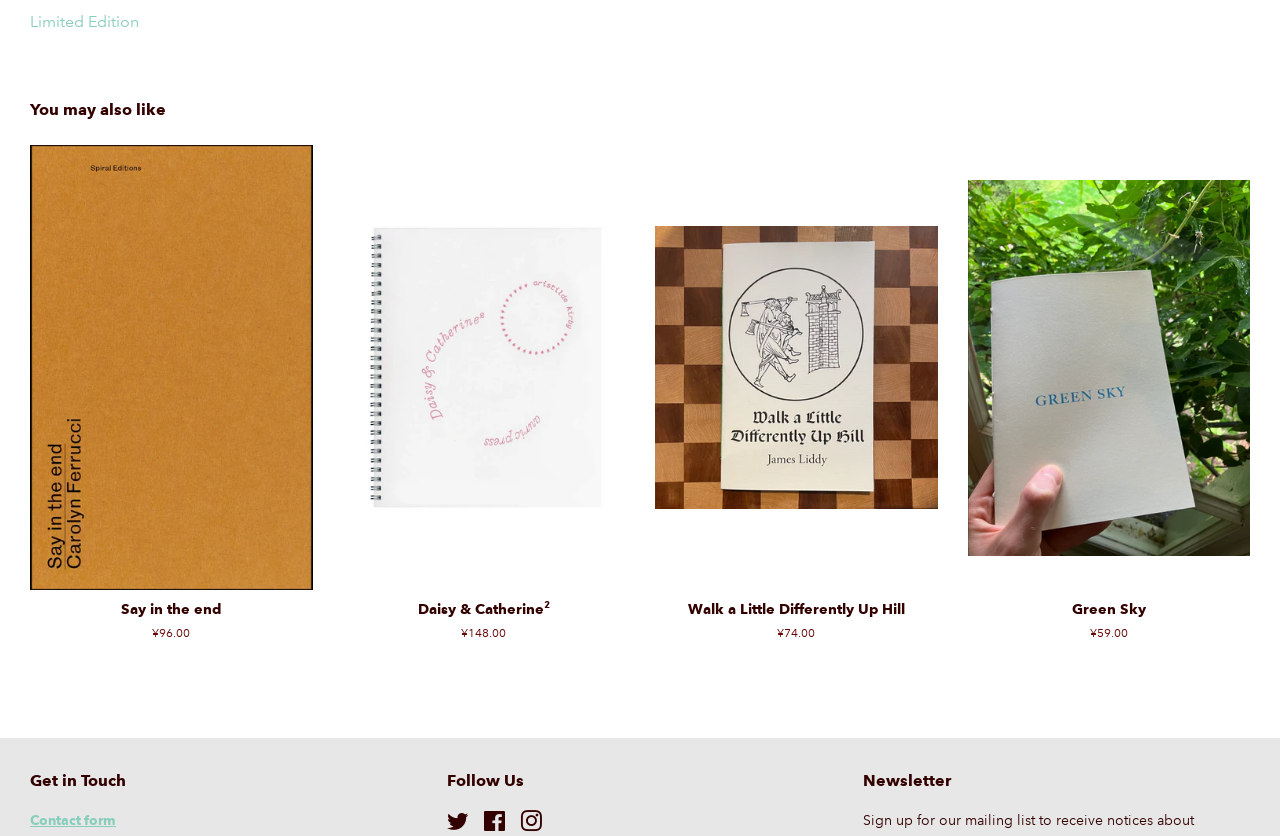Using the description: "Limited Edition", identify the bounding box of the corresponding UI element in the screenshot.

[0.023, 0.014, 0.109, 0.037]